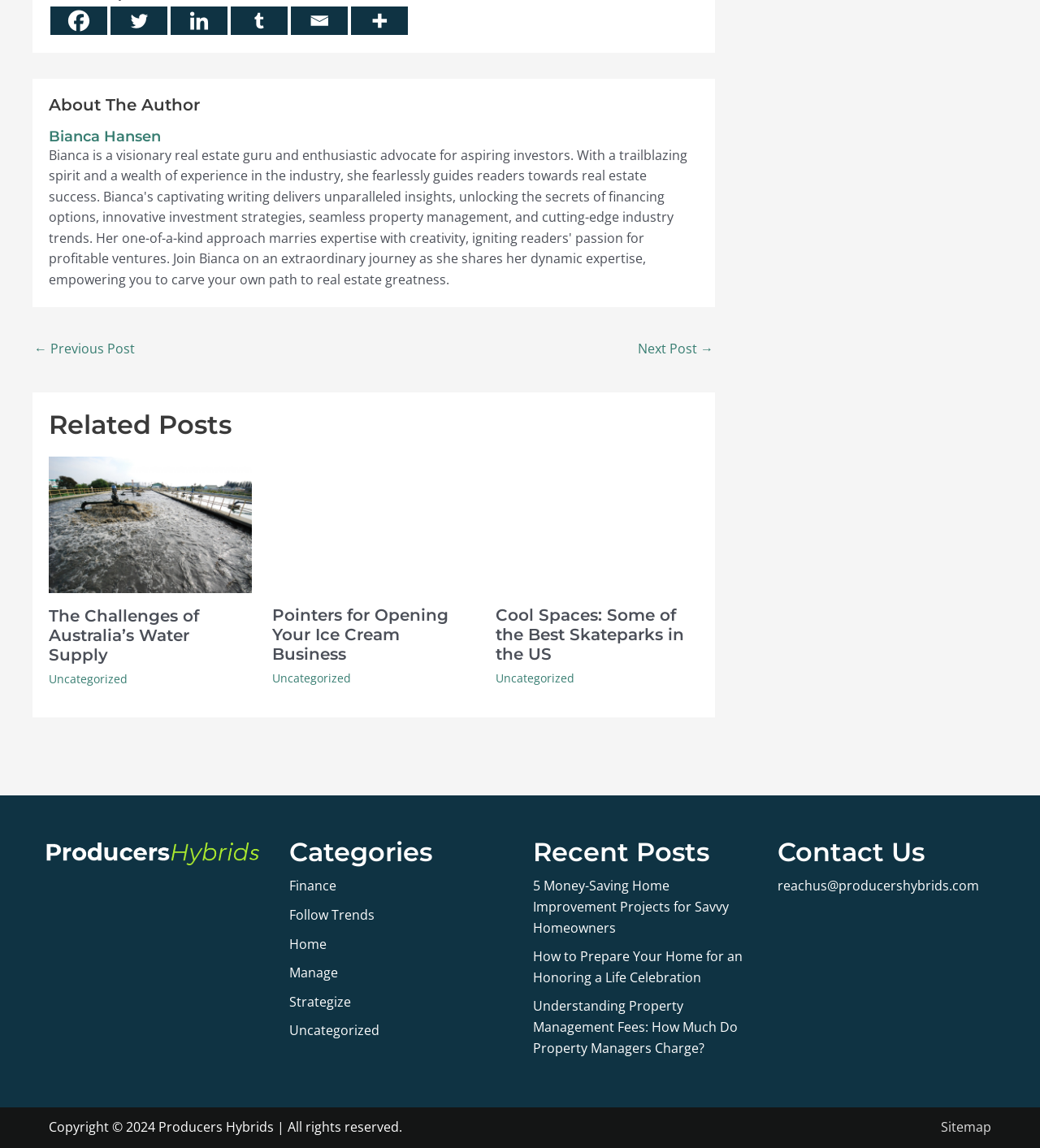What are the categories listed on the webpage?
Please give a detailed and elaborate answer to the question based on the image.

The categories are listed in the 'Categories' section, which is a heading element located at the bottom of the webpage. The categories are listed as links, and they include Finance, Follow Trends, Home, Manage, Strategize, and Uncategorized.